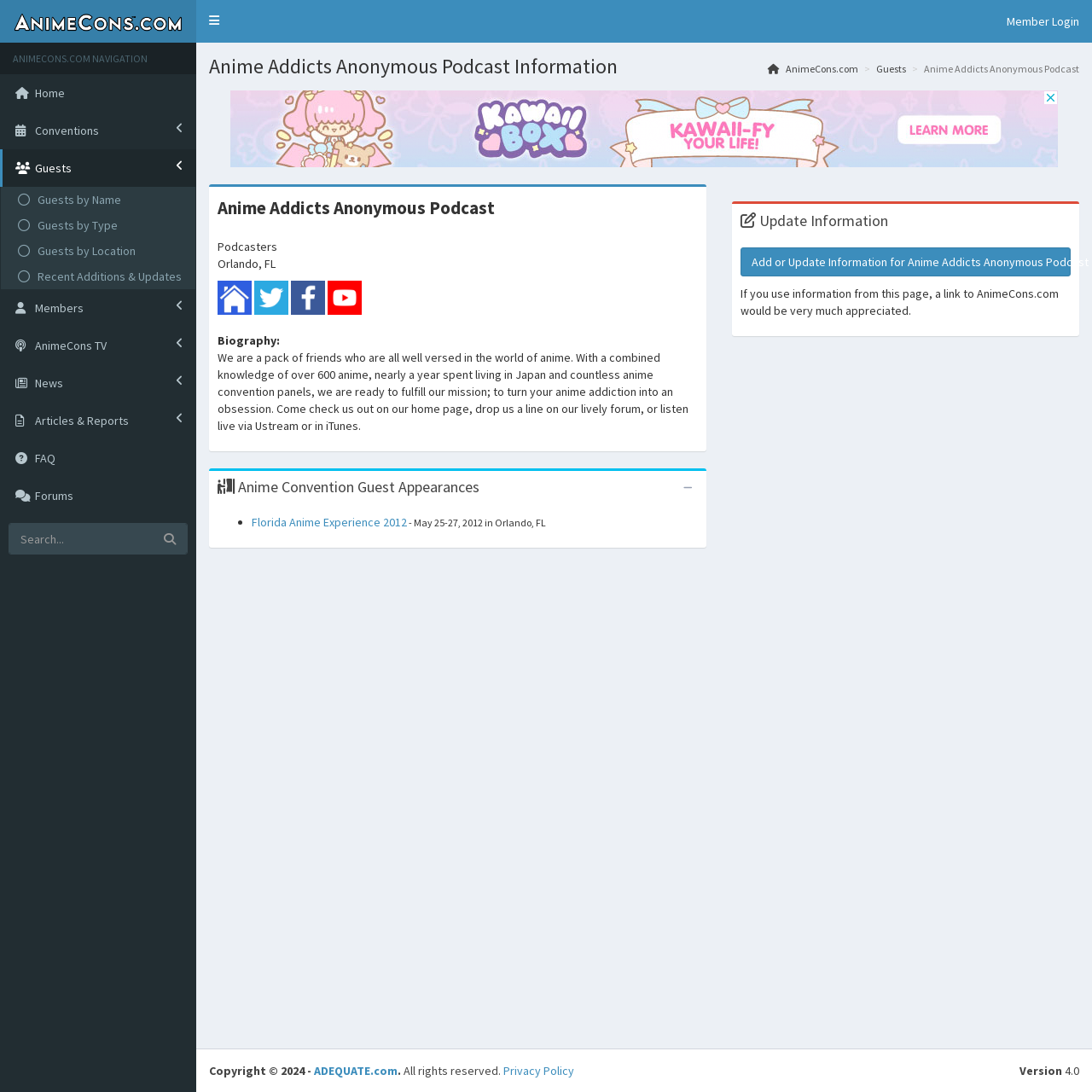How can I update information about the podcast?
Look at the image and answer with only one word or phrase.

Add or Update Information for Anime Addicts Anonymous Podcast